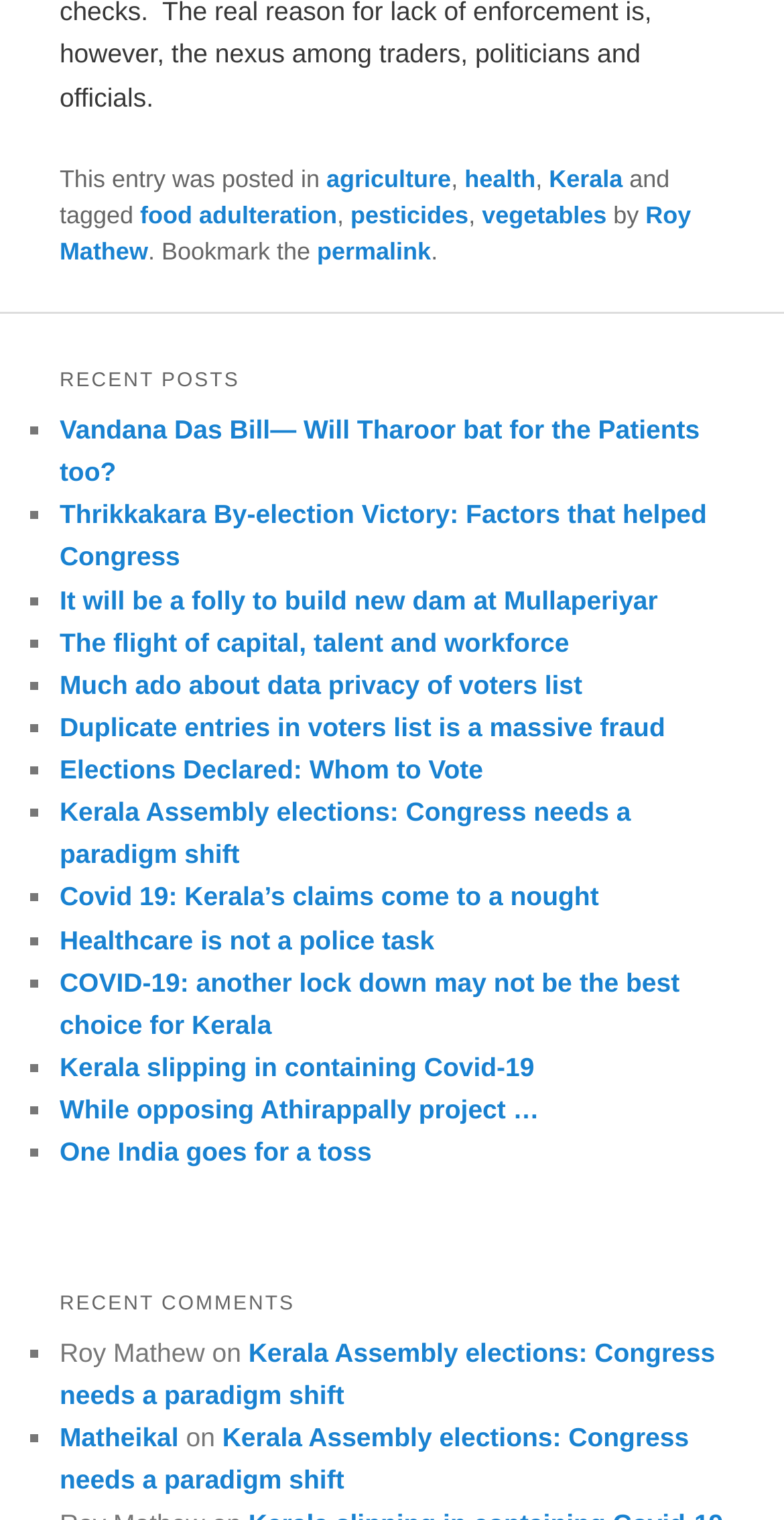What is the title of the first recent comment?
Based on the visual, give a brief answer using one word or a short phrase.

Kerala Assembly elections: Congress needs a paradigm shift